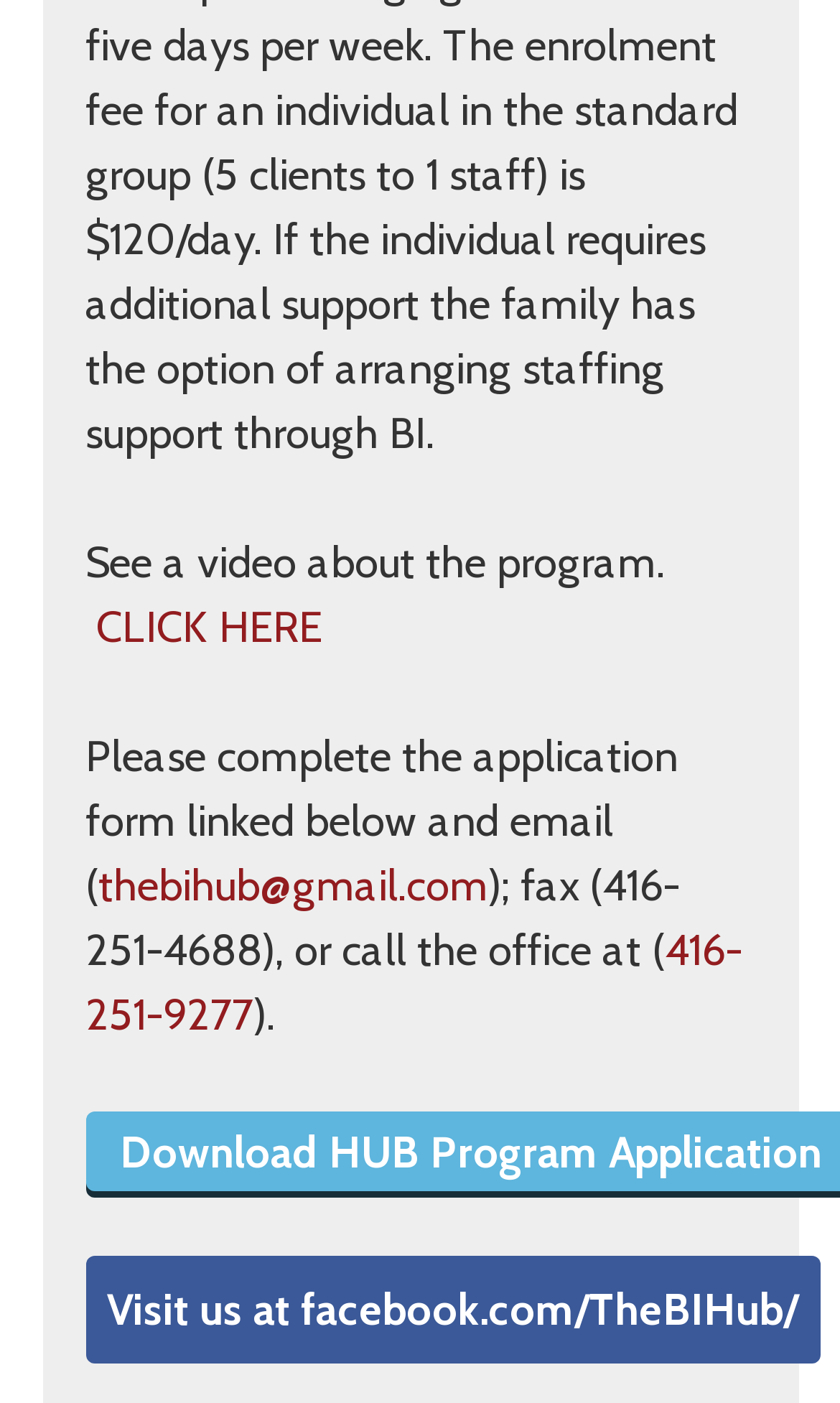Provide the bounding box coordinates, formatted as (top-left x, top-left y, bottom-right x, bottom-right y), with all values being floating point numbers between 0 and 1. Identify the bounding box of the UI element that matches the description: CLICK HERE

[0.114, 0.429, 0.383, 0.465]